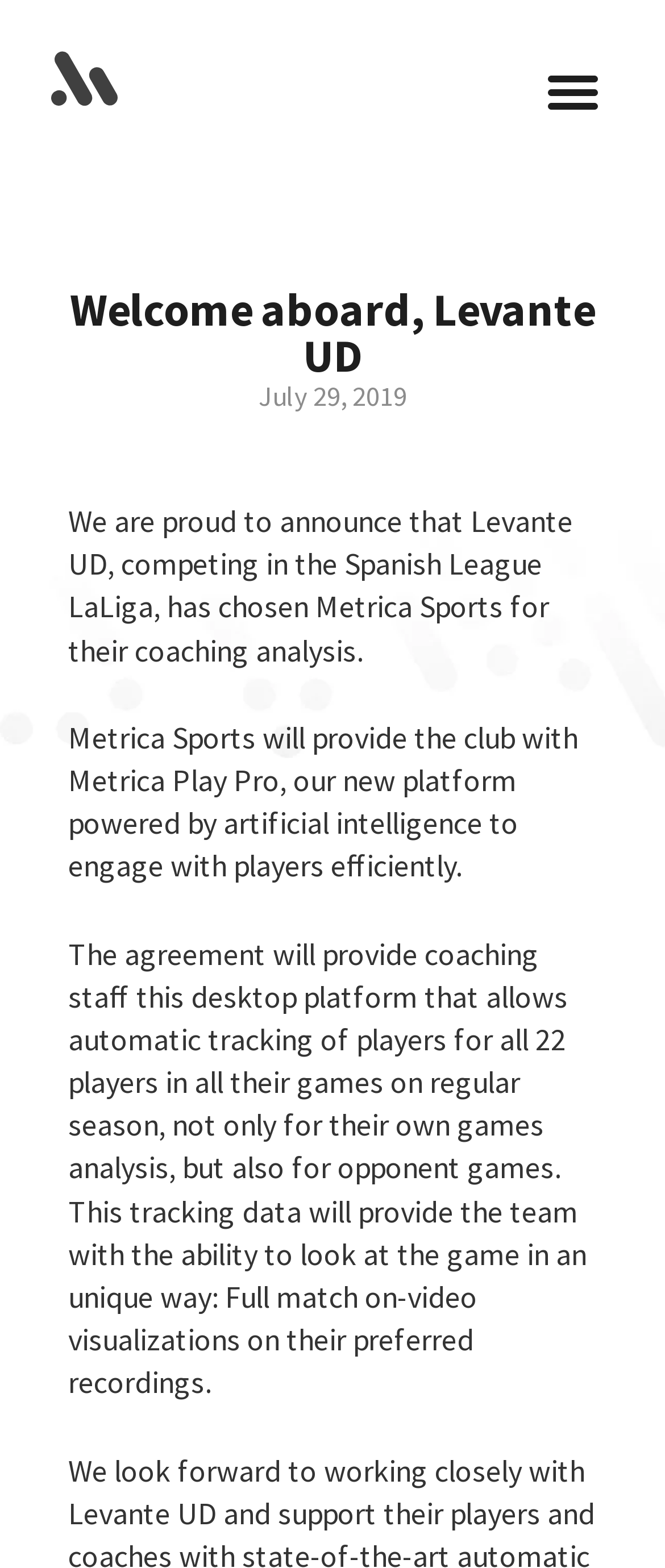Please determine the bounding box coordinates for the element with the description: "alt="Welcome aboard, Levante UD"".

[0.077, 0.033, 0.177, 0.067]